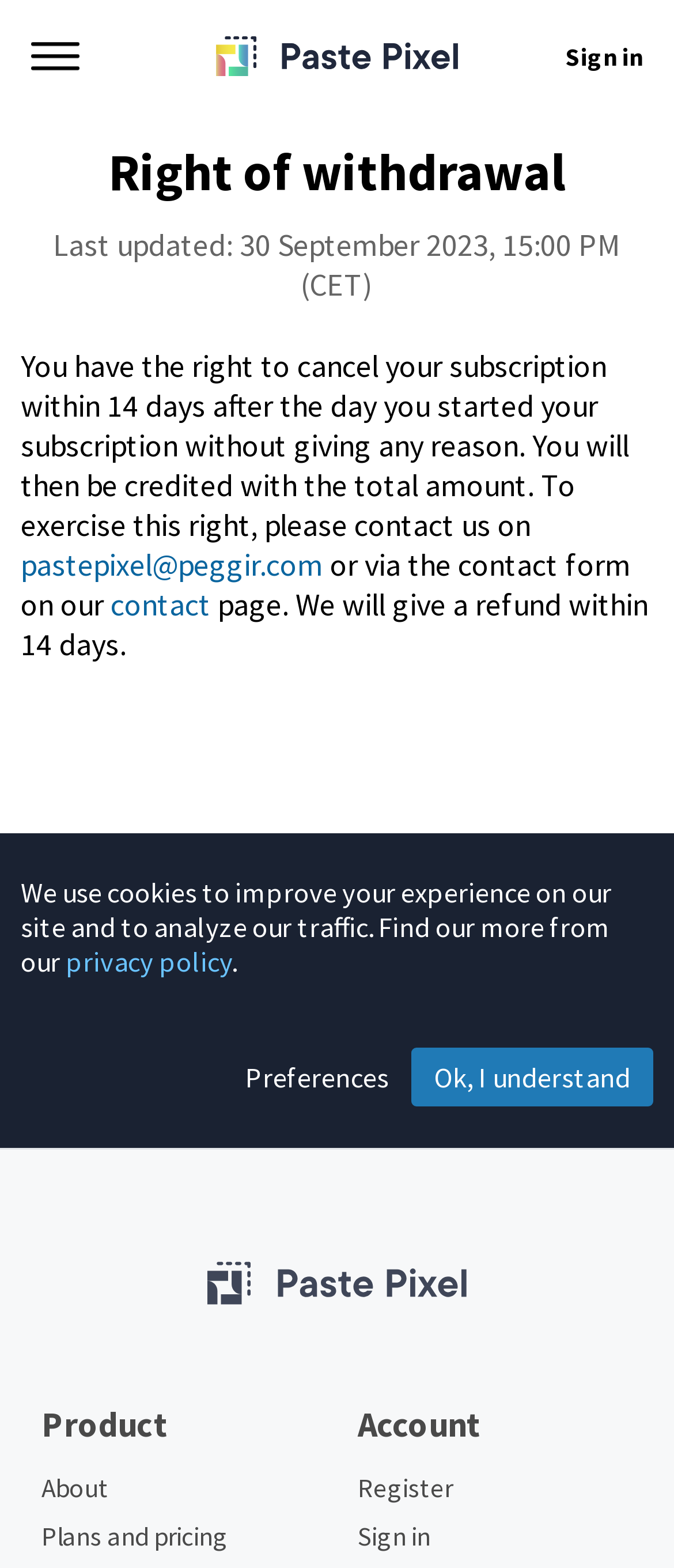Please determine the primary heading and provide its text.

Right of withdrawal